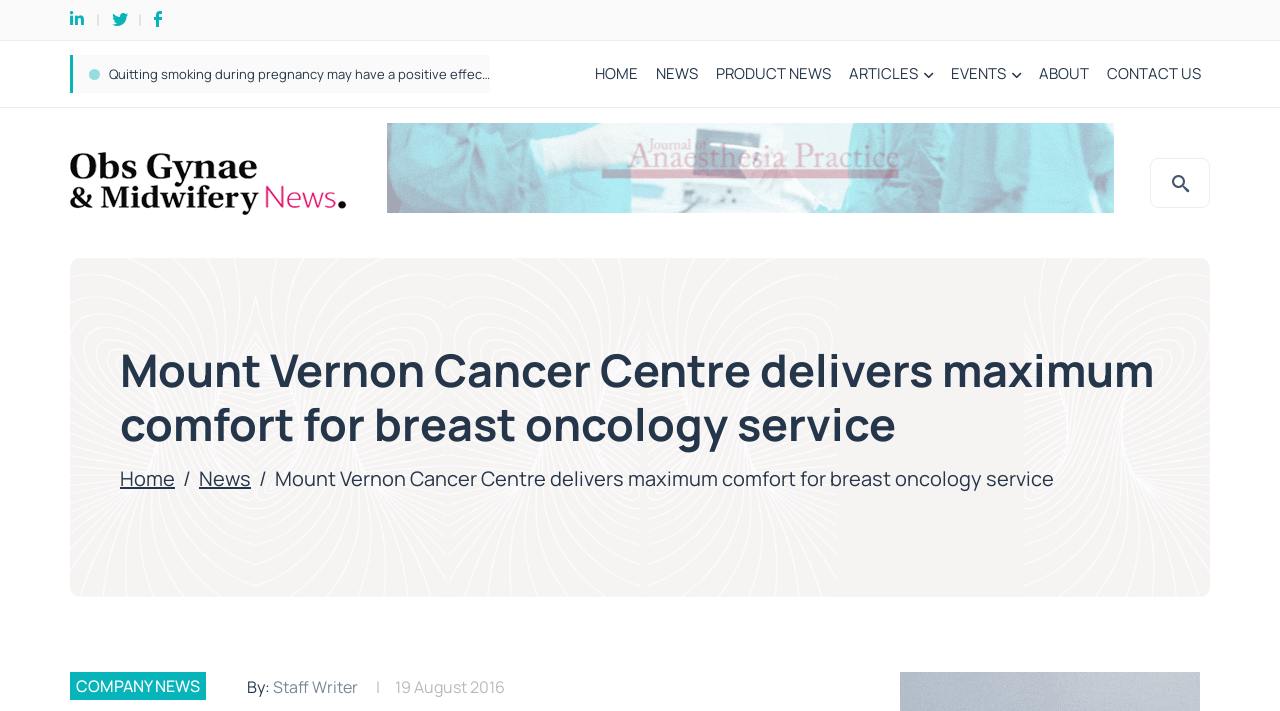Please predict the bounding box coordinates of the element's region where a click is necessary to complete the following instruction: "View the PRODUCT NEWS page". The coordinates should be represented by four float numbers between 0 and 1, i.e., [left, top, right, bottom].

[0.552, 0.07, 0.656, 0.138]